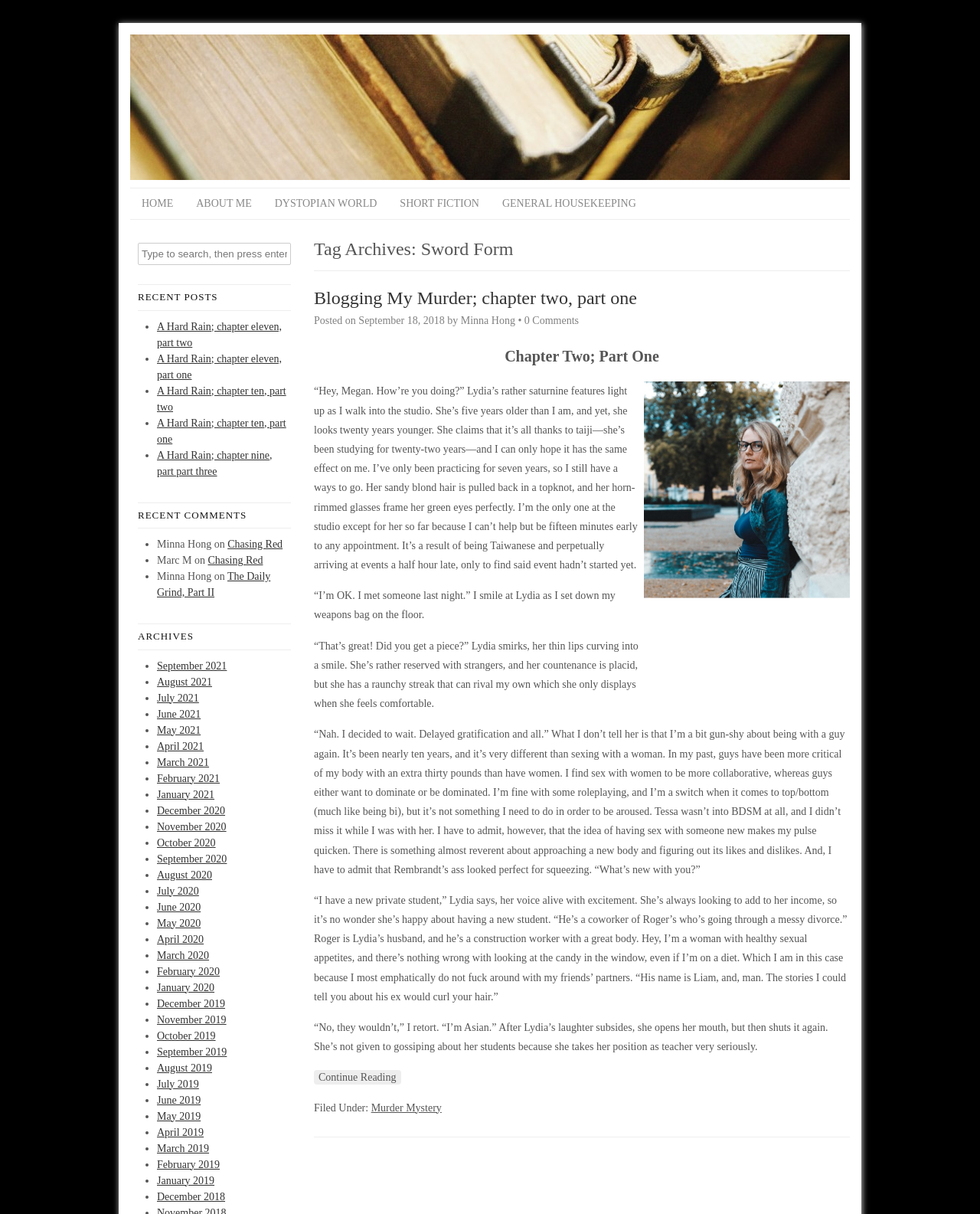Pinpoint the bounding box coordinates of the clickable area needed to execute the instruction: "read a hard rain chapter eleven part two". The coordinates should be specified as four float numbers between 0 and 1, i.e., [left, top, right, bottom].

[0.16, 0.264, 0.287, 0.287]